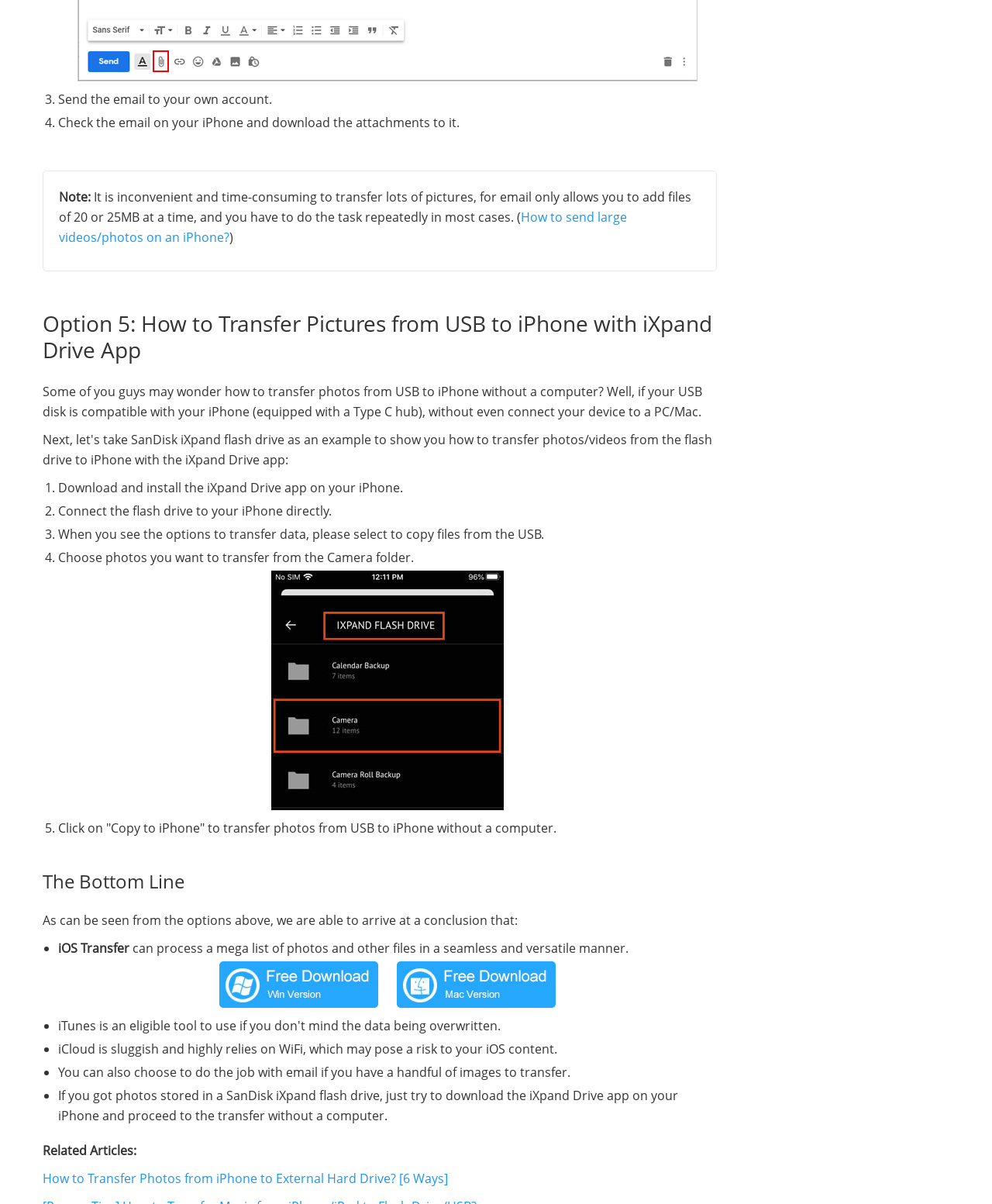What is the name of the app that can process a mega list of photos and other files?
Utilize the image to construct a detailed and well-explained answer.

The text states that 'iOS Transfer can process a mega list of photos and other files in a seamless and versatile manner'.